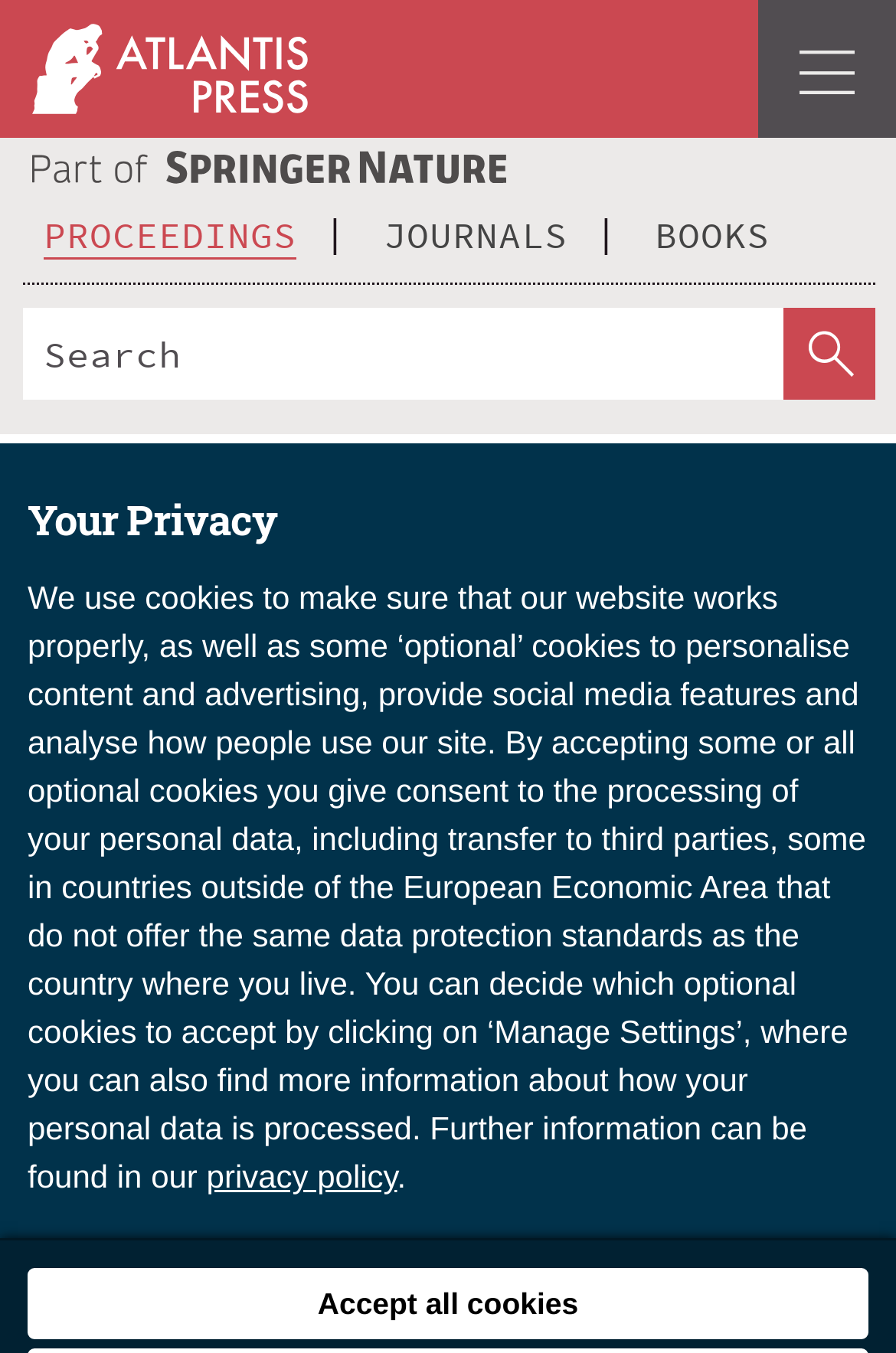Please identify the bounding box coordinates for the region that you need to click to follow this instruction: "Click the Atlantis Press Logo".

[0.024, 0.0, 0.281, 0.102]